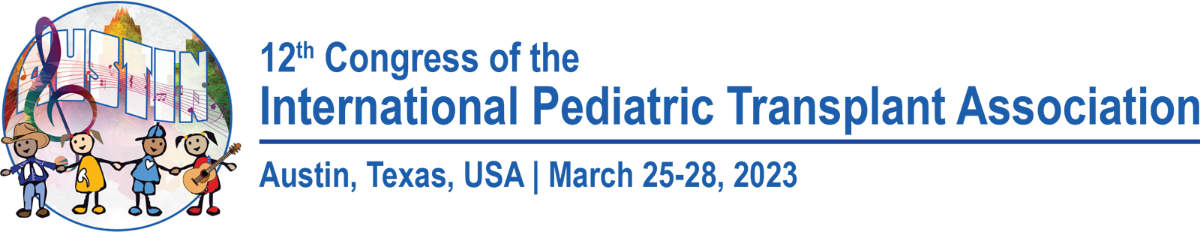What is the theme of the cartoon characters in the logo?
Please respond to the question with a detailed and informative answer.

The theme of the cartoon characters in the logo can be inferred from the description, which states that the characters symbolize unity and diversity. This suggests that the characters are meant to represent the coming together of people from different backgrounds and cultures.